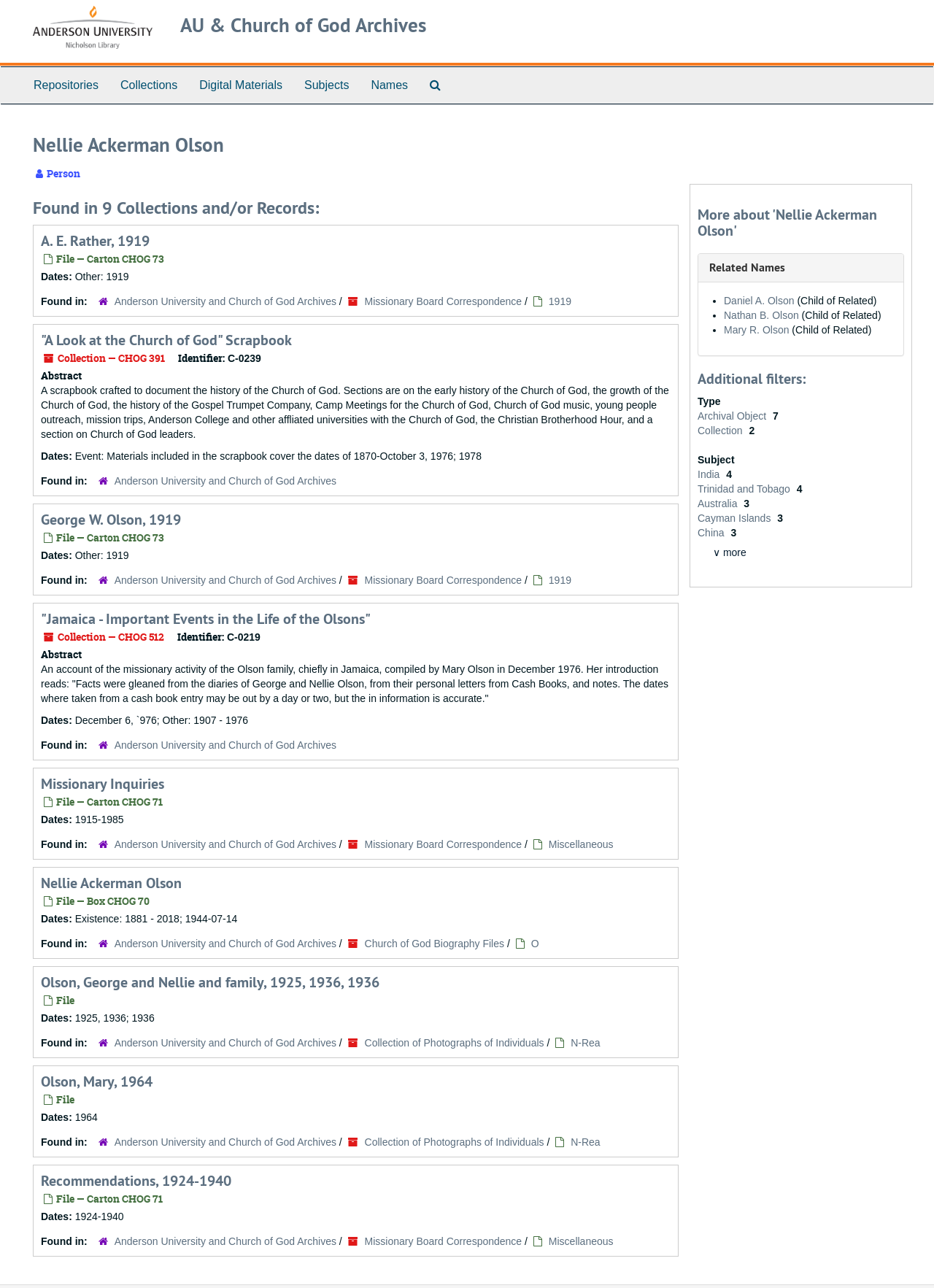Explain the contents of the webpage comprehensively.

The webpage is about Nellie Ackerman Olson, with a focus on her life and archives. At the top, there is a navigation bar with links to "Repositories", "Collections", "Digital Materials", "Subjects", "Names", and "Search The Archives". Below the navigation bar, there is a heading with the name "Nellie Ackerman Olson" and a description "Person". 

On the left side of the page, there are several headings, each with a link to a specific collection or record related to Nellie Ackerman Olson. These headings include "A. E. Rather, 1919", '"A Look at the Church of God" Scrapbook', "George W. Olson, 1919", '"Jamaica - Important Events in the Life of the Olsons"', "Missionary Inquiries", "Nellie Ackerman Olson", and "Olson, George and Nellie and family, 1925, 1936, 1936". 

Each of these headings has a corresponding section with more information, including dates, abstracts, and identifiers. The abstracts provide a brief summary of the content of each collection or record. There are also links to the archives where these collections or records can be found, such as the Anderson University and Church of God Archives.